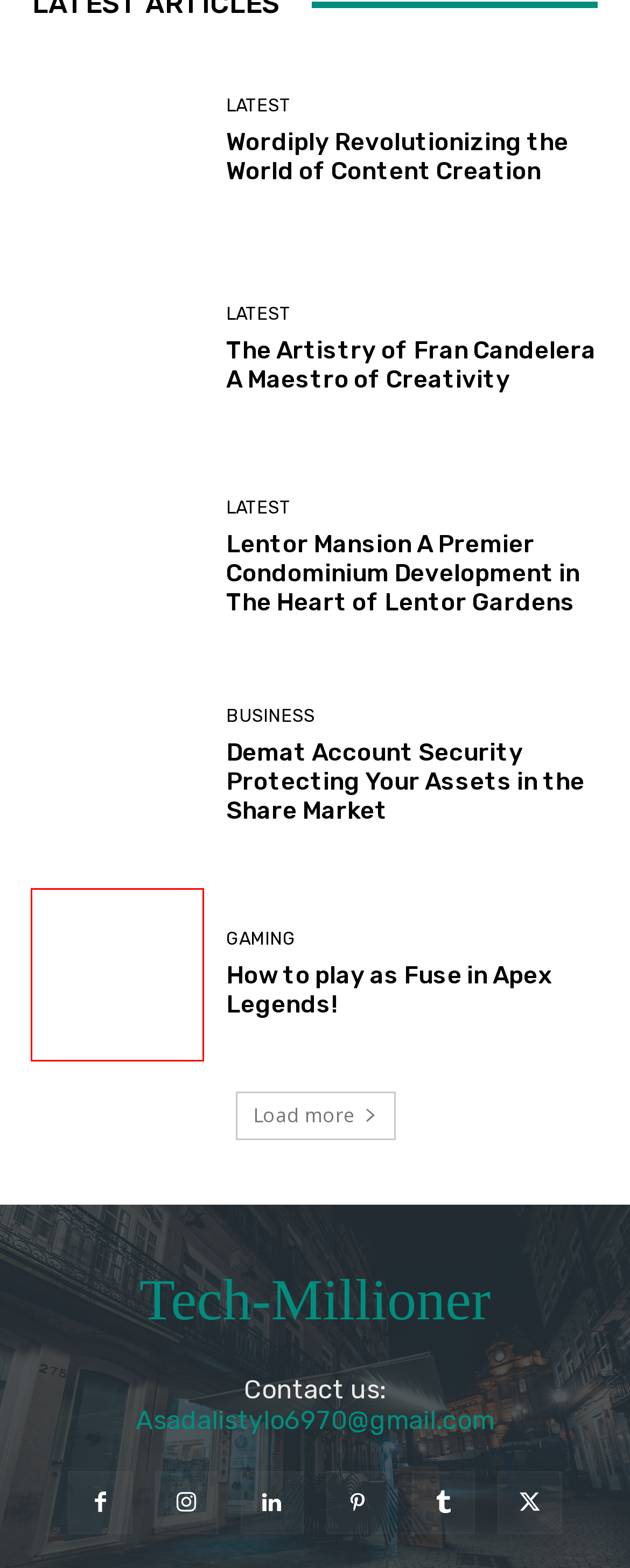Given a screenshot of a webpage with a red bounding box, please pick the webpage description that best fits the new webpage after clicking the element inside the bounding box. Here are the candidates:
A. Business Archives - Tech Millioner
B. Log In ‹ Tech Millioner — WordPress
C. Disclaimer - Tech Millioner
D. Anna Duggar A Closer Look at the Life and Controversies TV Star
E. Latest Archives - Tech Millioner
F. How to play as Fuse in Apex Legends!
G. Demat Account Security Protecting Your Assets in the Share Market
H. gaming Archives - Tech Millioner

F